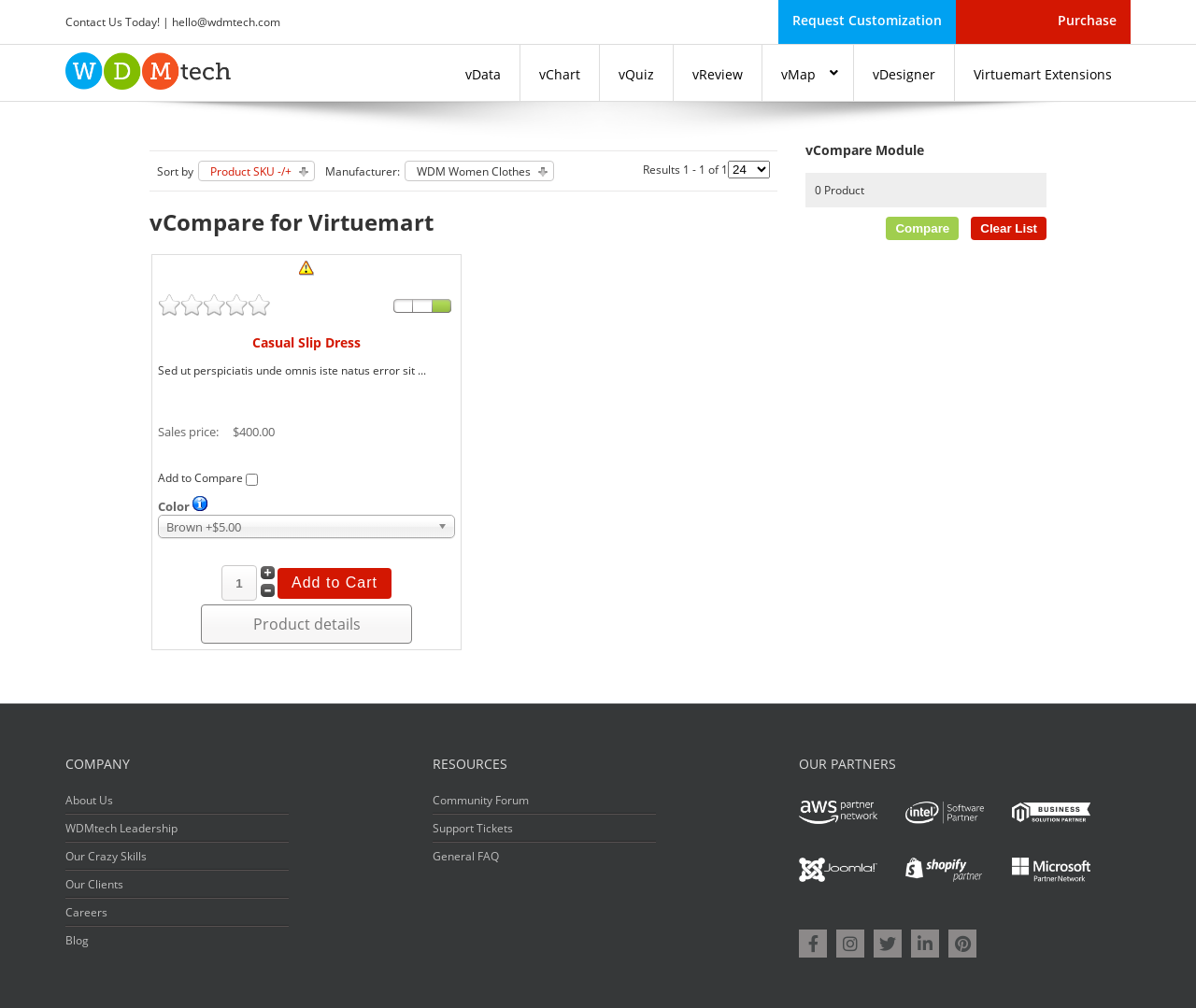Elaborate on the information and visuals displayed on the webpage.

This webpage is about vCompare for Virtuemart, an e-commerce platform. At the top, there is a contact information section with a "Contact Us Today!" message, followed by an email address and a link to request customization. On the right side of the top section, there are two prominent links: "Request Customization" and "Purchase".

Below the contact information section, there is a horizontal menu bar with several menu items, including "vData", "vChart", "vQuiz", "vReview", "vMap", "vDesigner", and "Virtuemart Extensions".

The main content area is divided into two sections. On the left side, there is a product details section with a heading "Casual Slip Dress". This section includes a product image, a rating, a product description, and pricing information. There are also options to select a color and add the product to a comparison list or to the cart.

On the right side of the main content area, there is a section with a heading "vCompare Module". This section includes a table with a single row and a link to compare products. Below this section, there are buttons to clear the comparison list and to add products to the cart.

At the bottom of the page, there are three columns of links. The left column is labeled "COMPANY" and includes links to "About Us", "WDMtech Leadership", and other company-related pages. The middle column is labeled "RESOURCES" and includes links to "Community Forum", "Support Tickets", and other resource-related pages. The right column is labeled "OUR PARTNERS" and includes images of partner logos, such as AWS, Intel, and Magento.

Finally, at the very bottom of the page, there are social media links and a copyright notice.